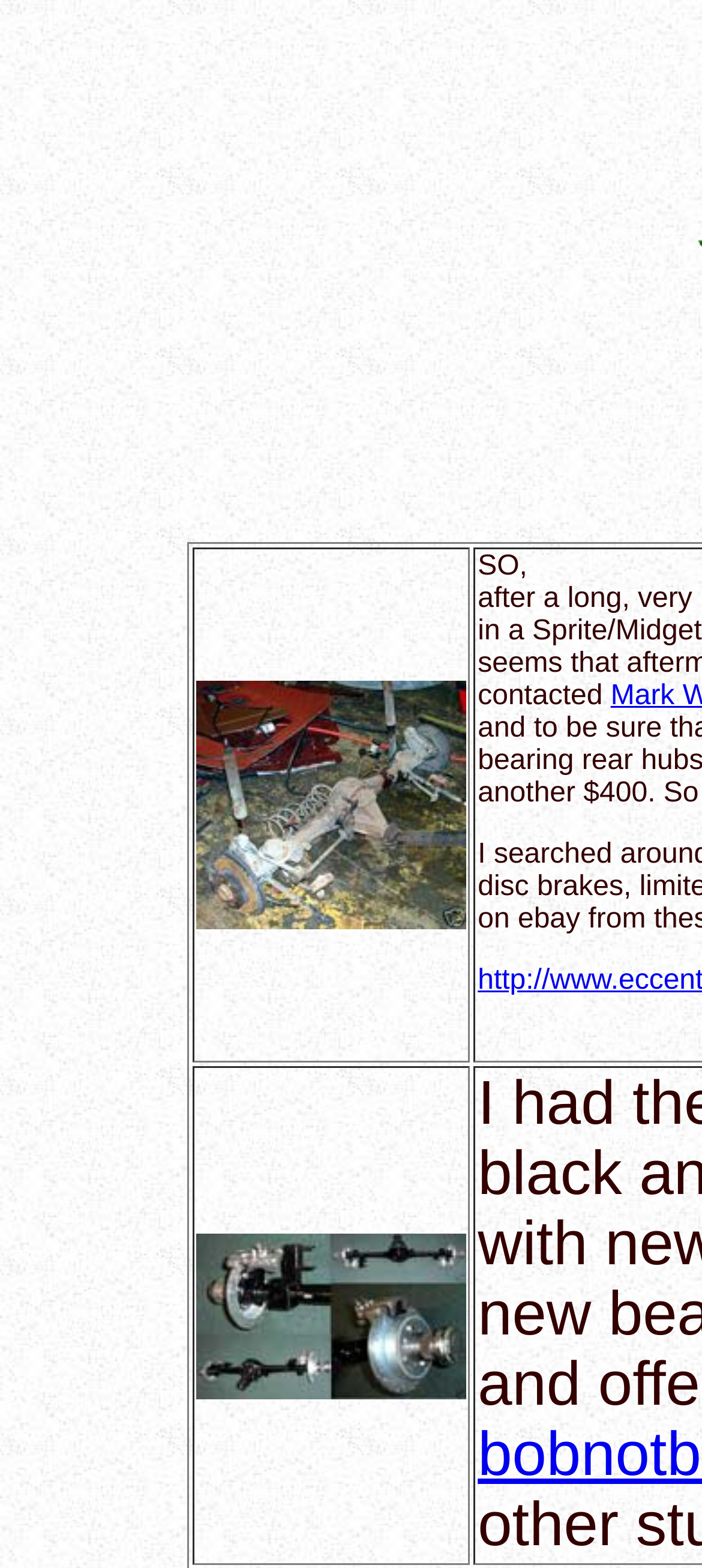Please provide a short answer using a single word or phrase for the question:
How many images are on the webpage?

2